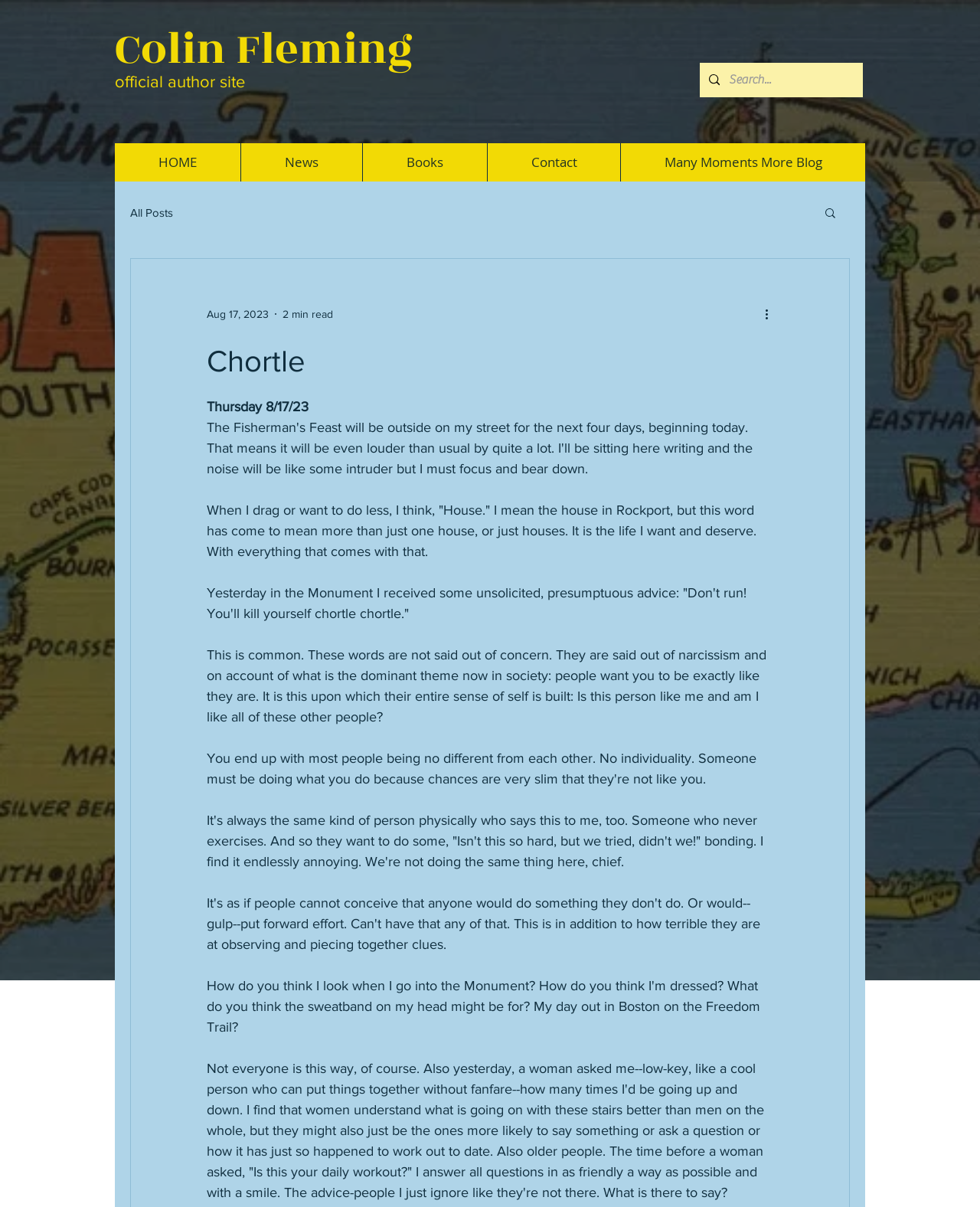Please identify the bounding box coordinates of the clickable region that I should interact with to perform the following instruction: "View more actions". The coordinates should be expressed as four float numbers between 0 and 1, i.e., [left, top, right, bottom].

[0.778, 0.253, 0.797, 0.268]